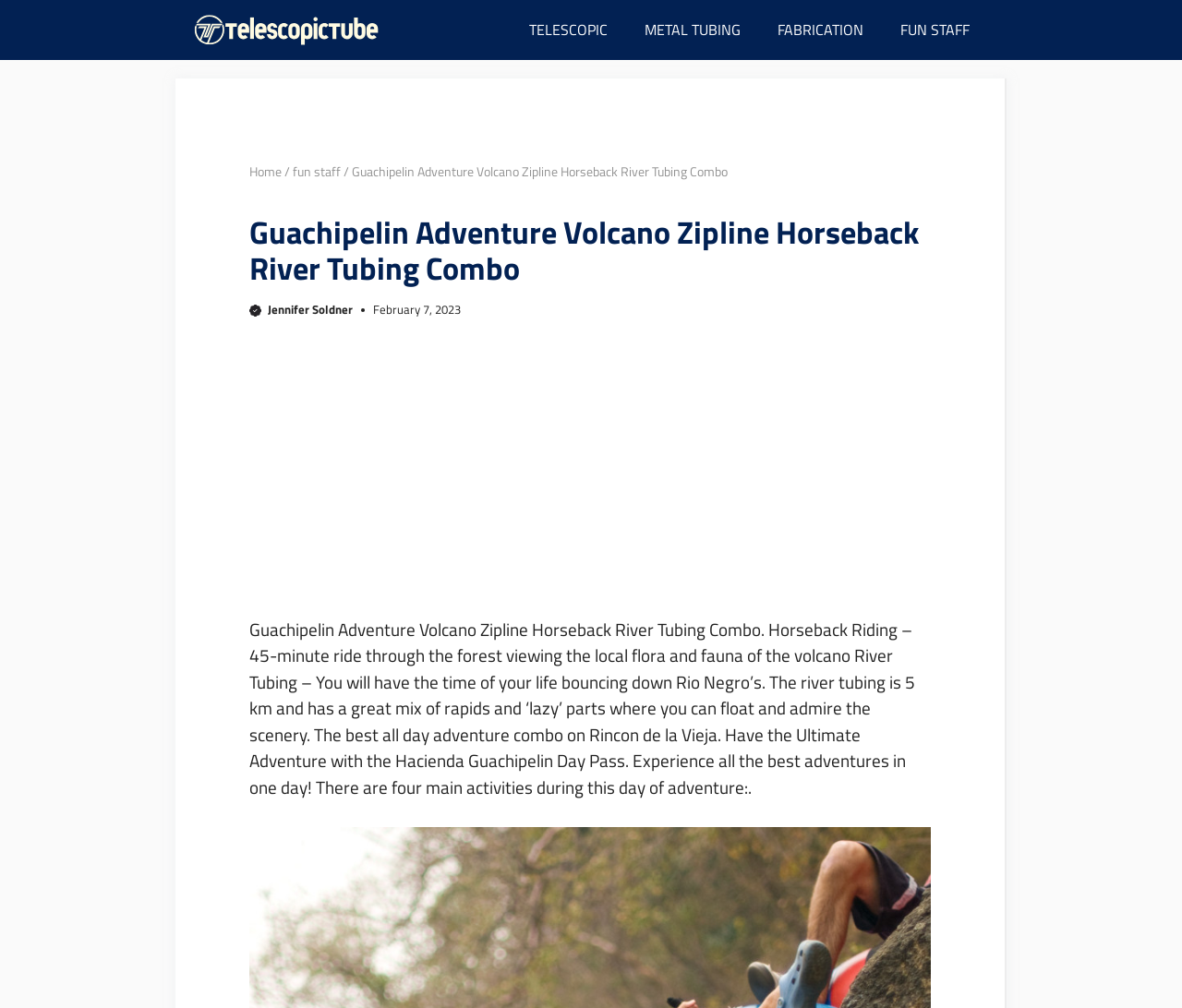What is the duration of the horseback ride?
Using the visual information from the image, give a one-word or short-phrase answer.

45-minute